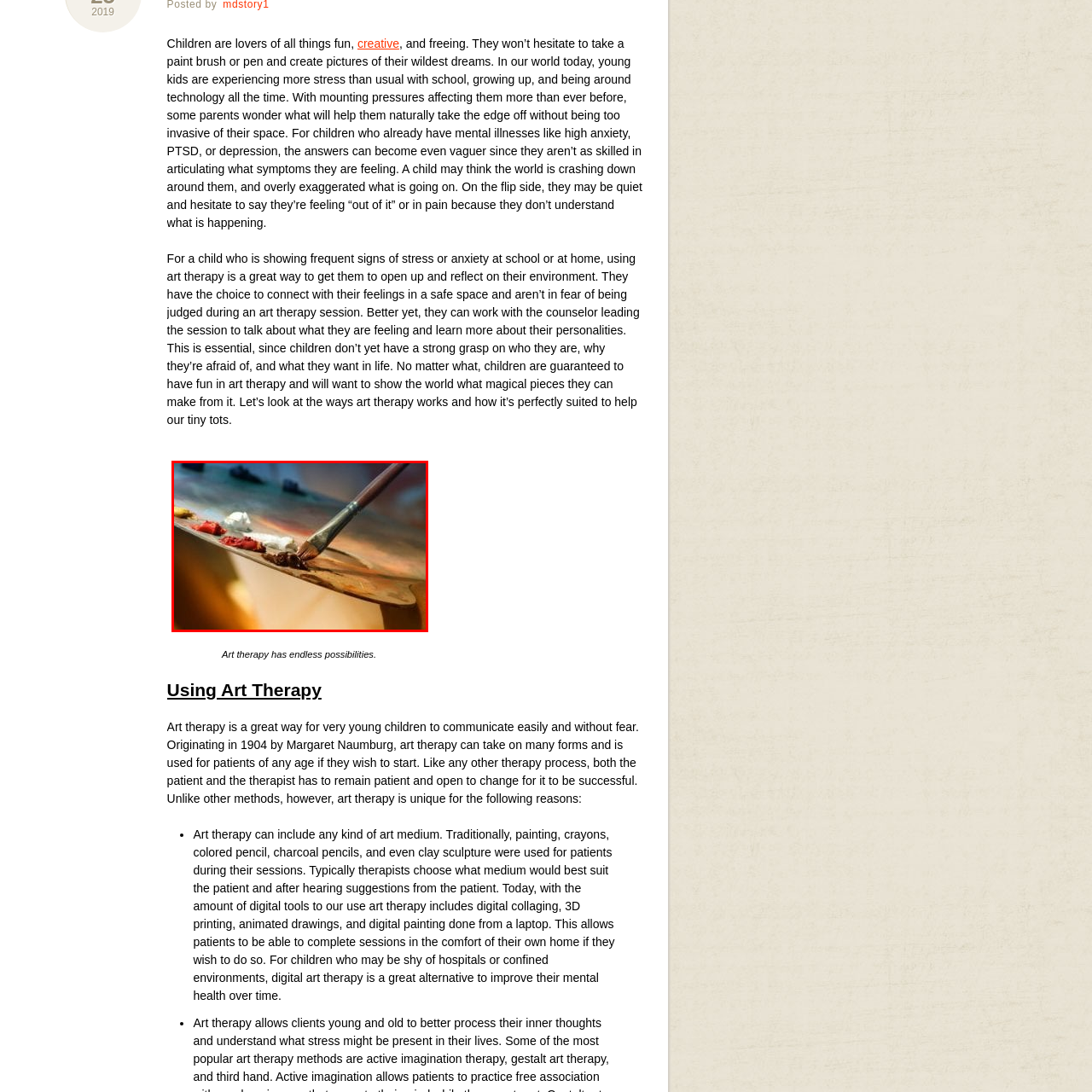Look at the image within the red outline, What is the background of the image? Answer with one word or phrase.

Softly blurred